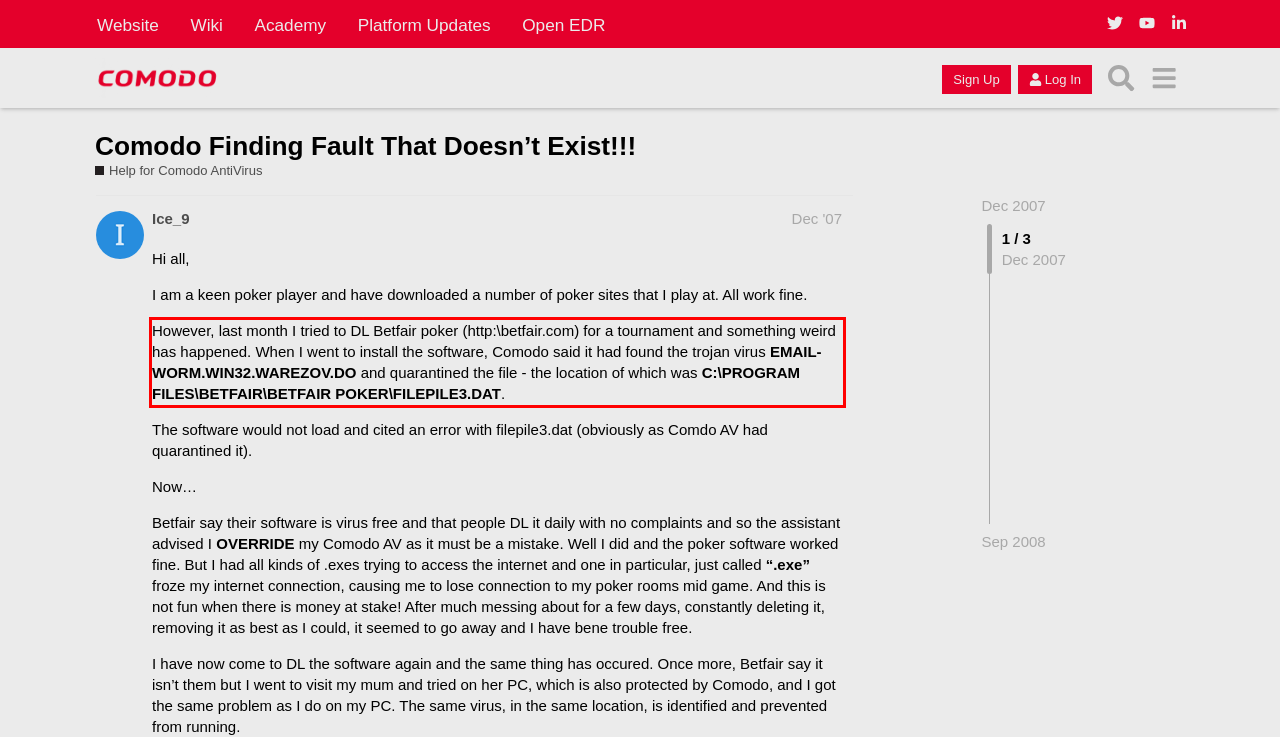You are looking at a screenshot of a webpage with a red rectangle bounding box. Use OCR to identify and extract the text content found inside this red bounding box.

However, last month I tried to DL Betfair poker (http:\betfair.com) for a tournament and something weird has happened. When I went to install the software, Comodo said it had found the trojan virus EMAIL-WORM.WIN32.WAREZOV.DO and quarantined the file - the location of which was C:\PROGRAM FILES\BETFAIR\BETFAIR POKER\FILEPILE3.DAT.